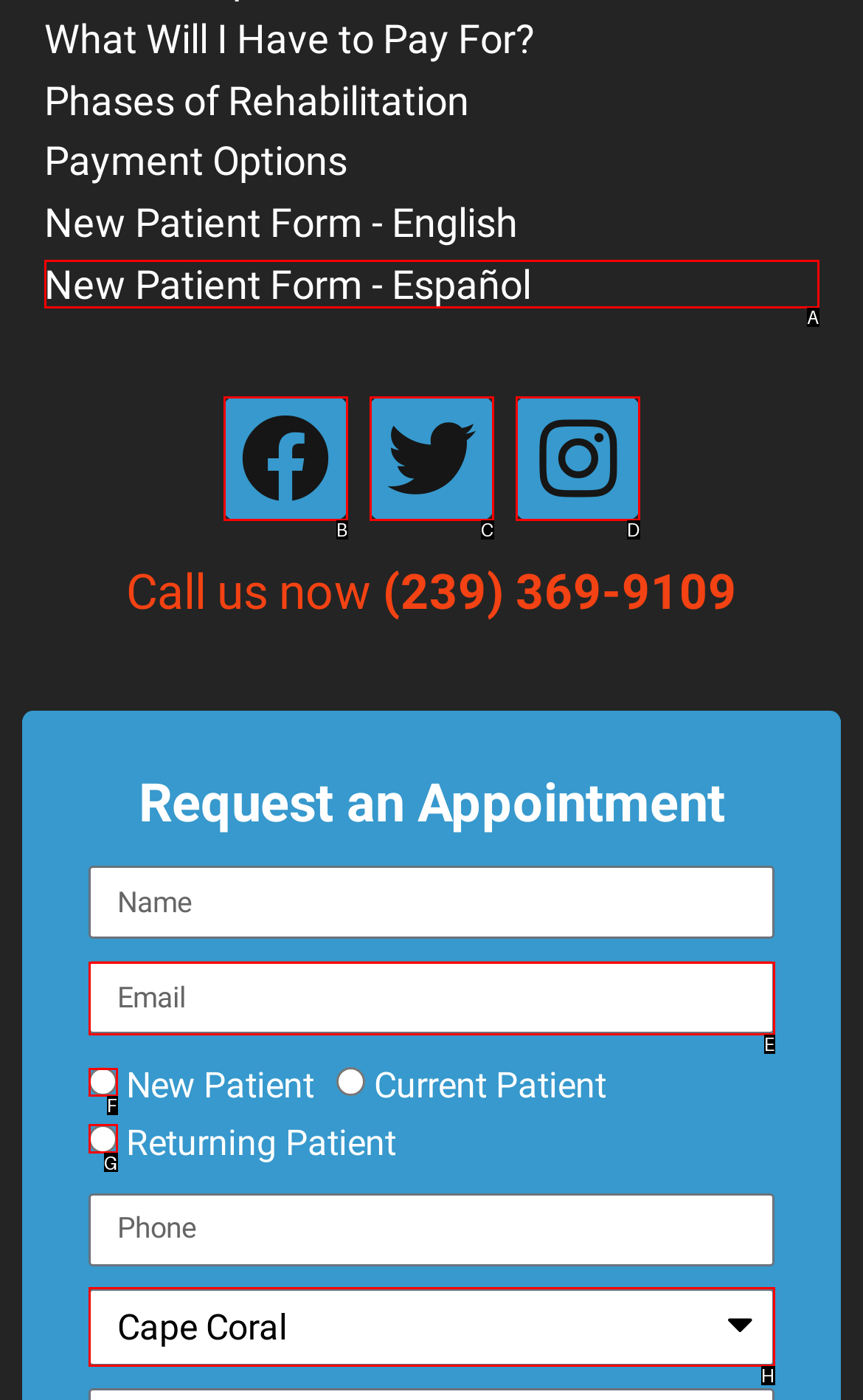Tell me which one HTML element you should click to complete the following task: Go to the 'Authors' page
Answer with the option's letter from the given choices directly.

None